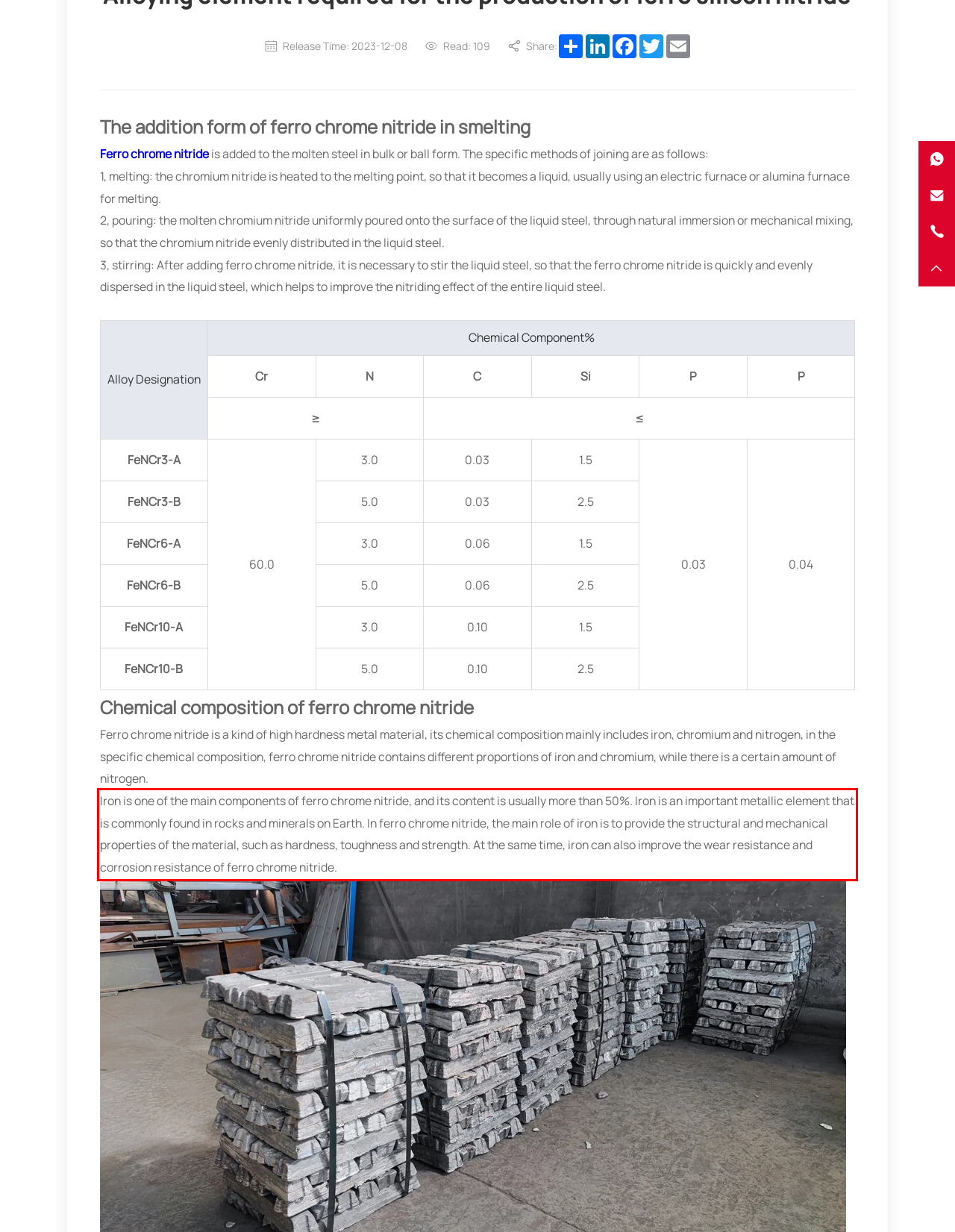Identify and extract the text within the red rectangle in the screenshot of the webpage.

Iron is one of the main components of ferro chrome nitride, and its content is usually more than 50%. Iron is an important metallic element that is commonly found in rocks and minerals on Earth. In ferro chrome nitride, the main role of iron is to provide the structural and mechanical properties of the material, such as hardness, toughness and strength. At the same time, iron can also improve the wear resistance and corrosion resistance of ferro chrome nitride.